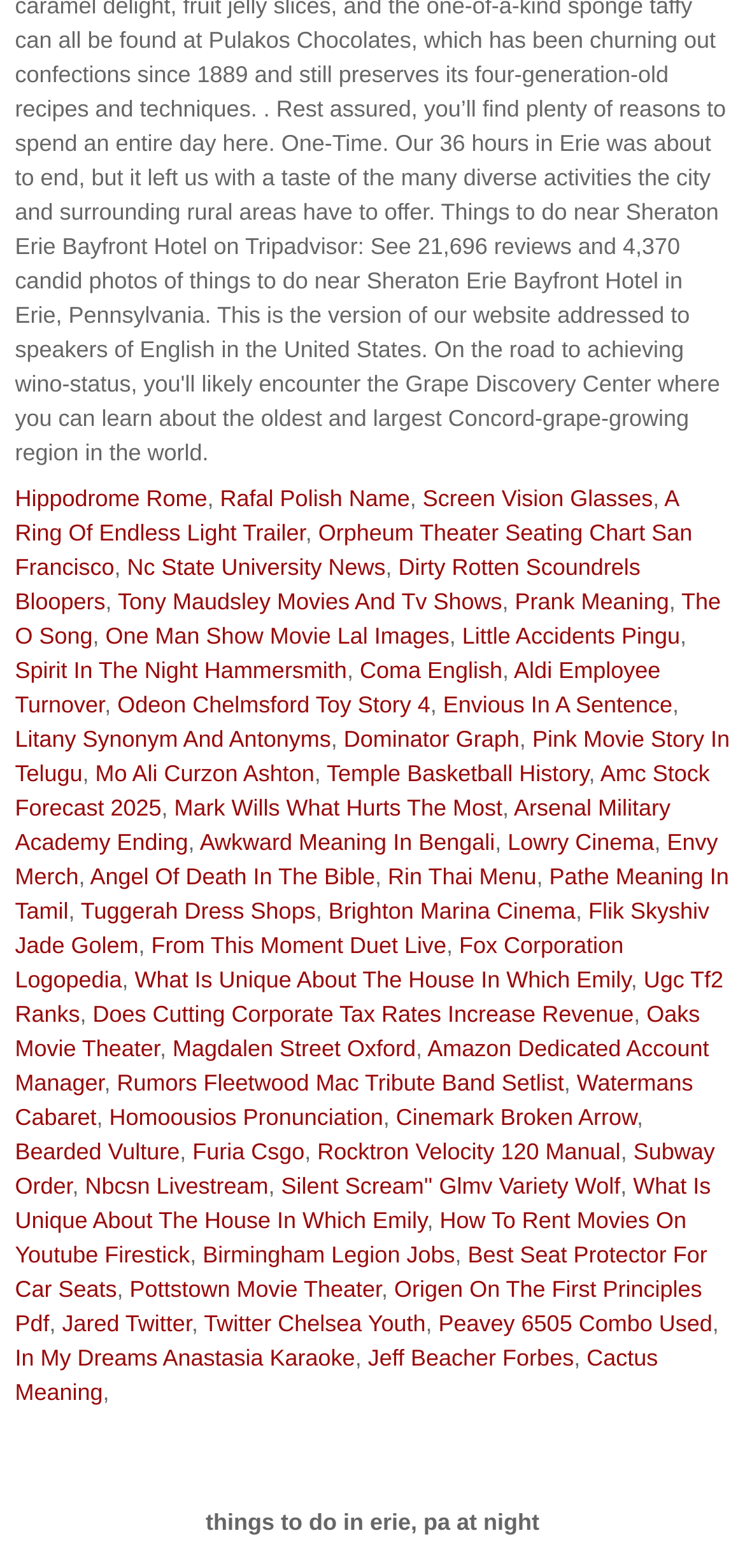Can you find the bounding box coordinates for the UI element given this description: "Rocktron Velocity 120 Manual"? Provide the coordinates as four float numbers between 0 and 1: [left, top, right, bottom].

[0.426, 0.726, 0.833, 0.743]